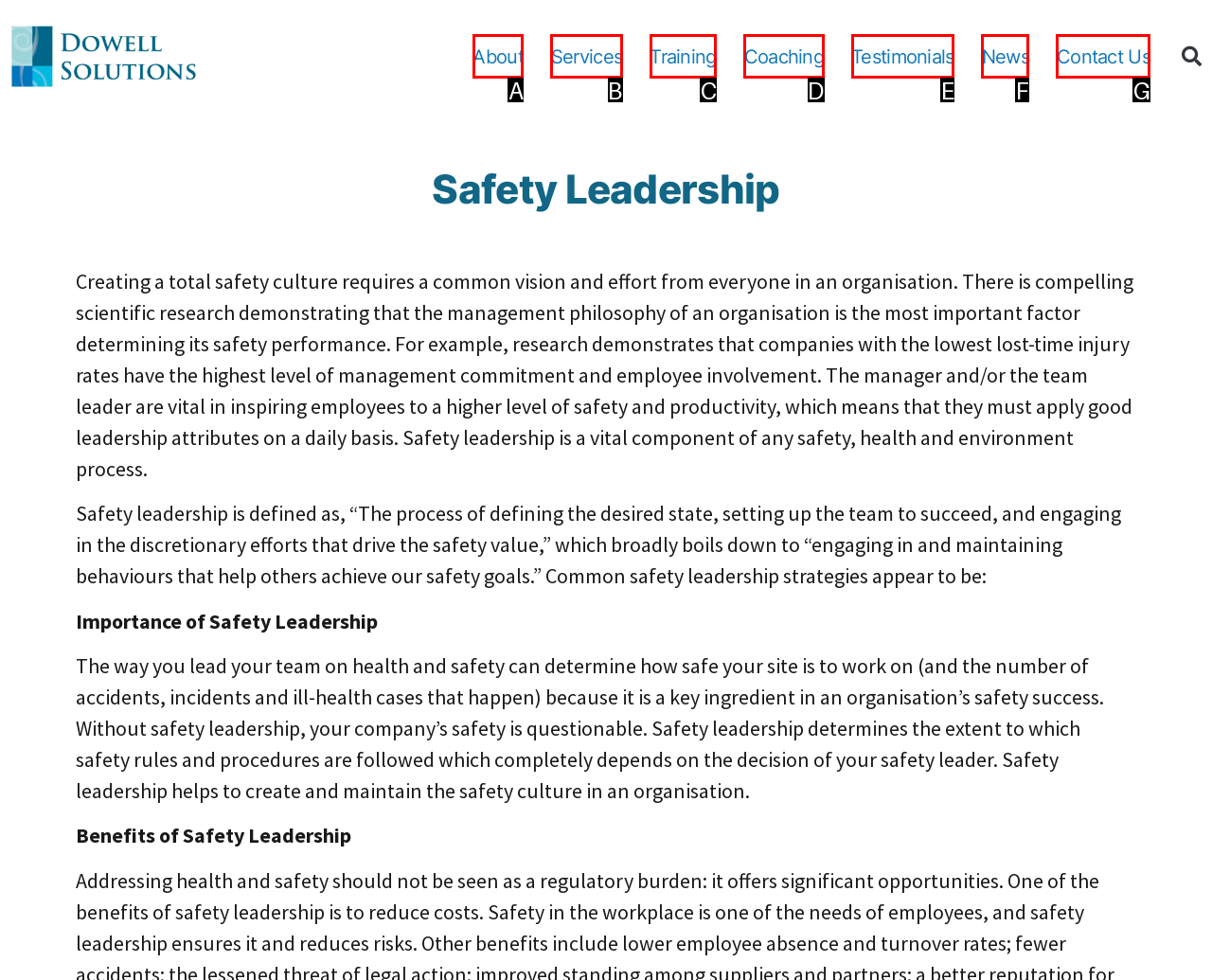Identify the HTML element that matches the description: About. Provide the letter of the correct option from the choices.

A